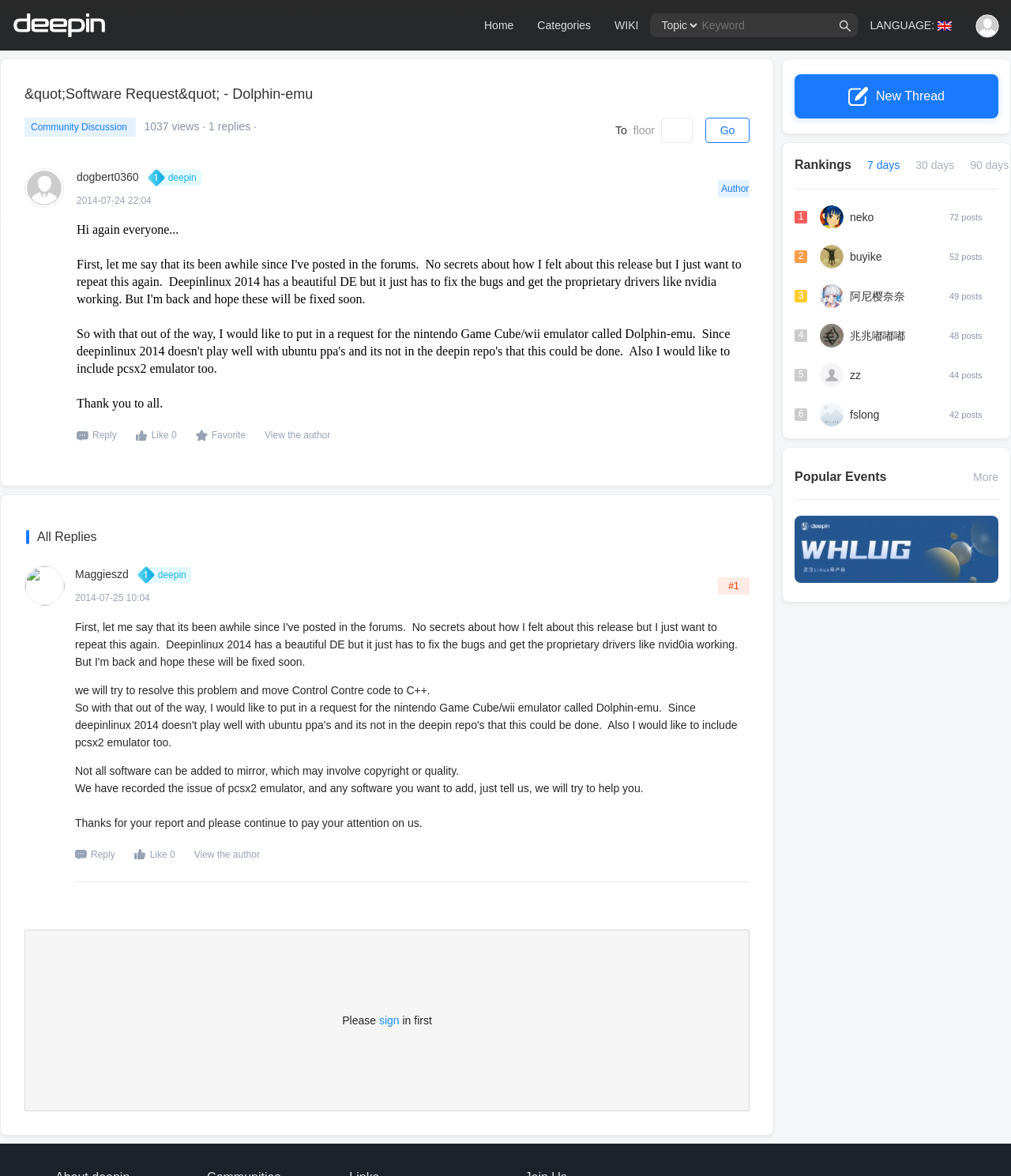How many replies are there to the original post?
Provide a thorough and detailed answer to the question.

By examining the webpage, I found that there is one reply to the original post, which is indicated by the 'All Replies' section.